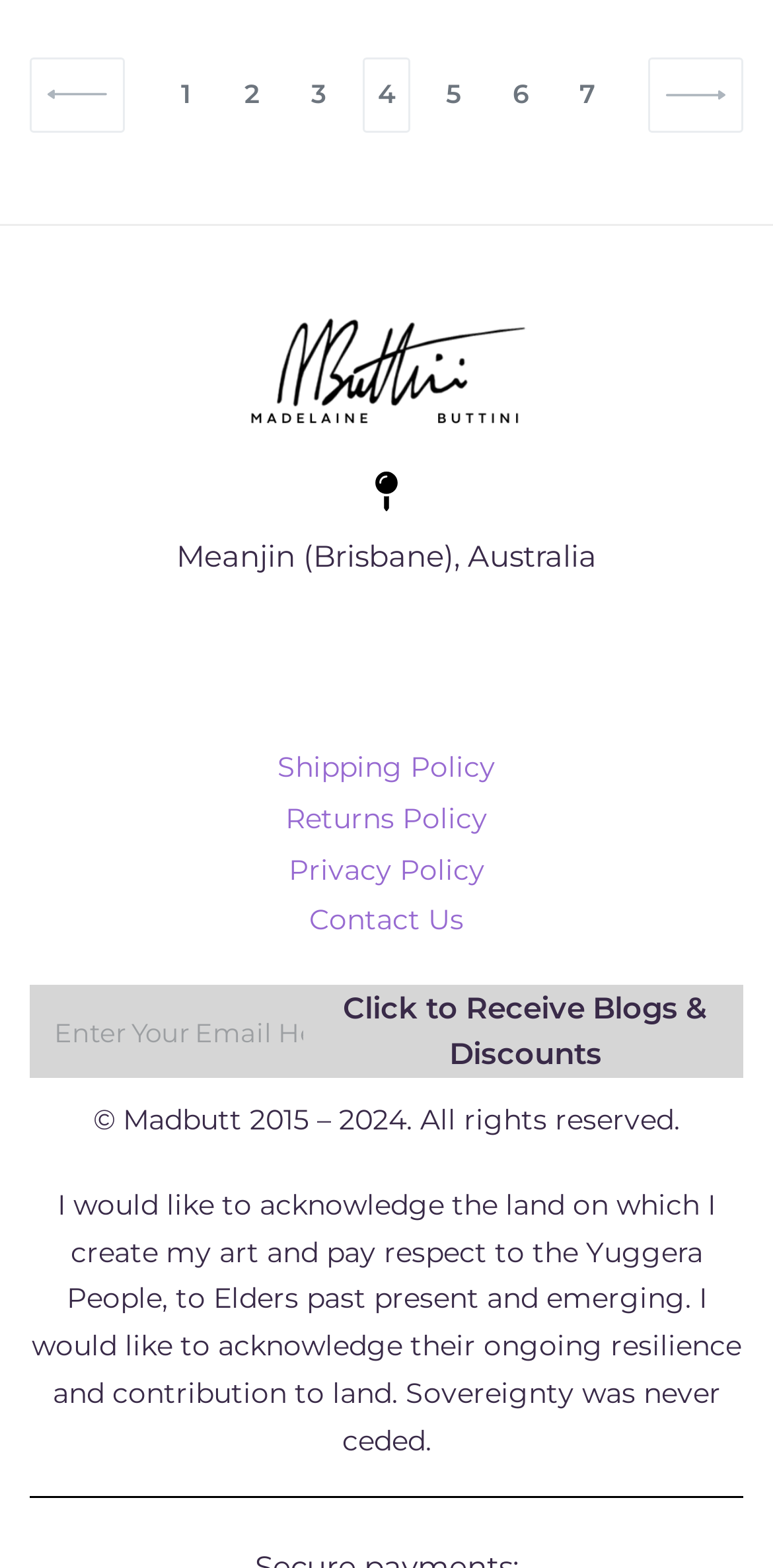Determine the bounding box coordinates of the target area to click to execute the following instruction: "enter email address."

[0.038, 0.632, 0.424, 0.684]